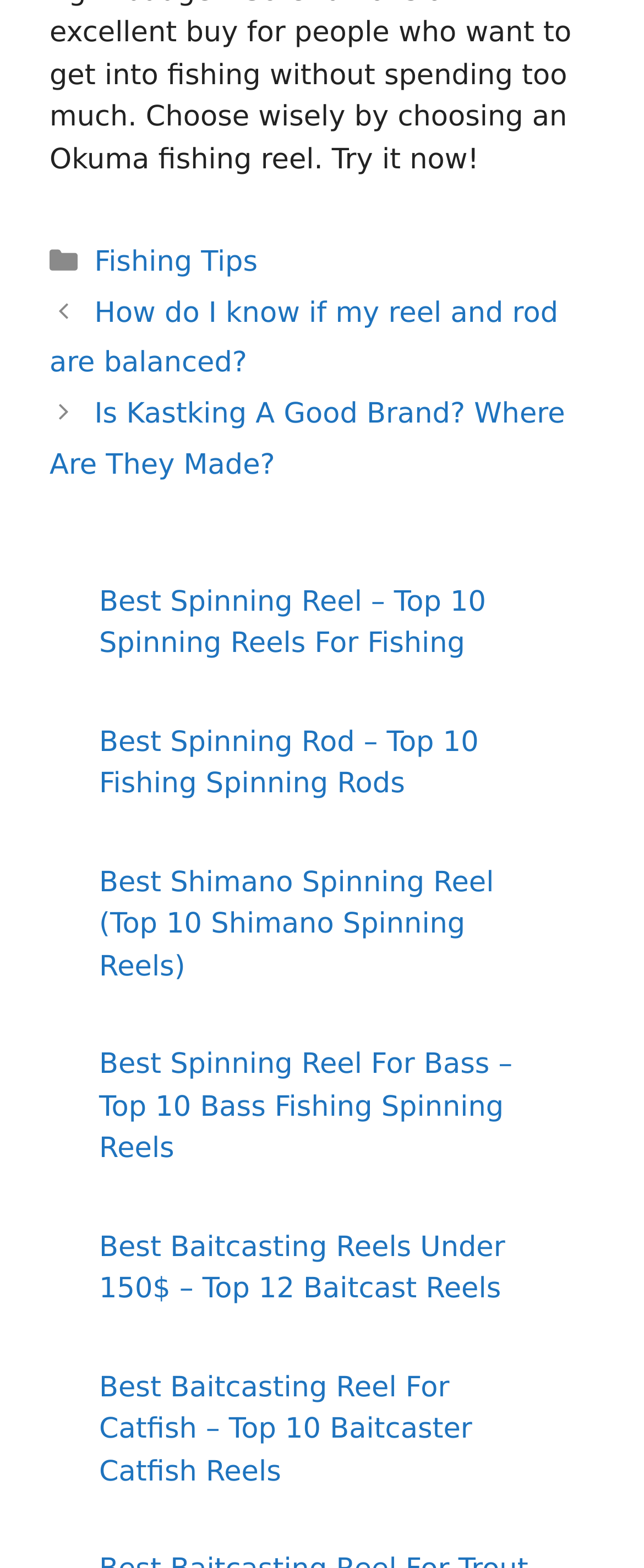Could you determine the bounding box coordinates of the clickable element to complete the instruction: "Read about how to know if my reel and rod are balanced"? Provide the coordinates as four float numbers between 0 and 1, i.e., [left, top, right, bottom].

[0.077, 0.189, 0.867, 0.242]